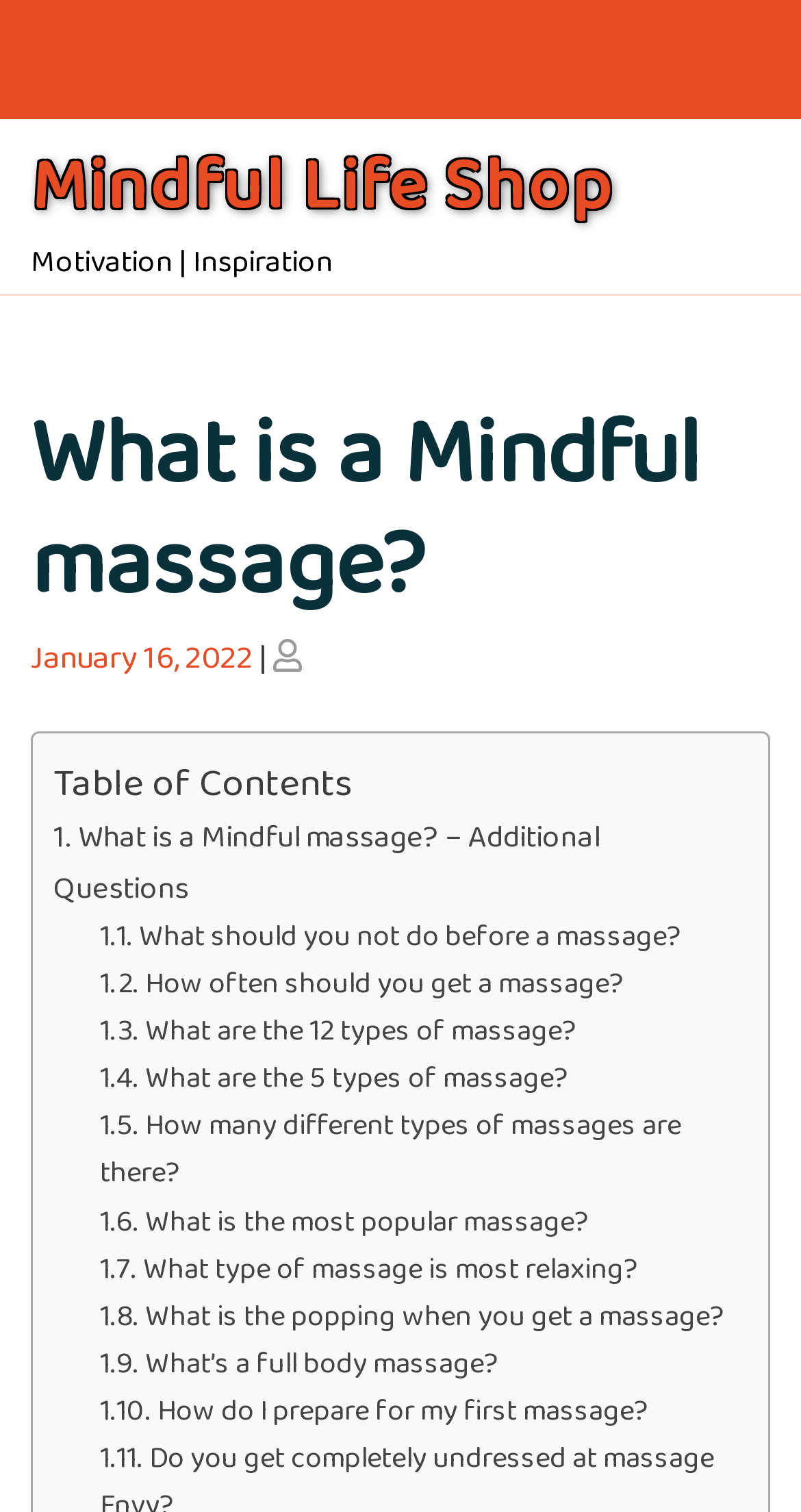What is the name of the website?
Could you answer the question in a detailed manner, providing as much information as possible?

I found the name of the website by looking at the top section of the webpage, where it says 'What is a Mindful massage? - Mindful Life Shop'. This suggests that the website is called Mindful Life Shop.